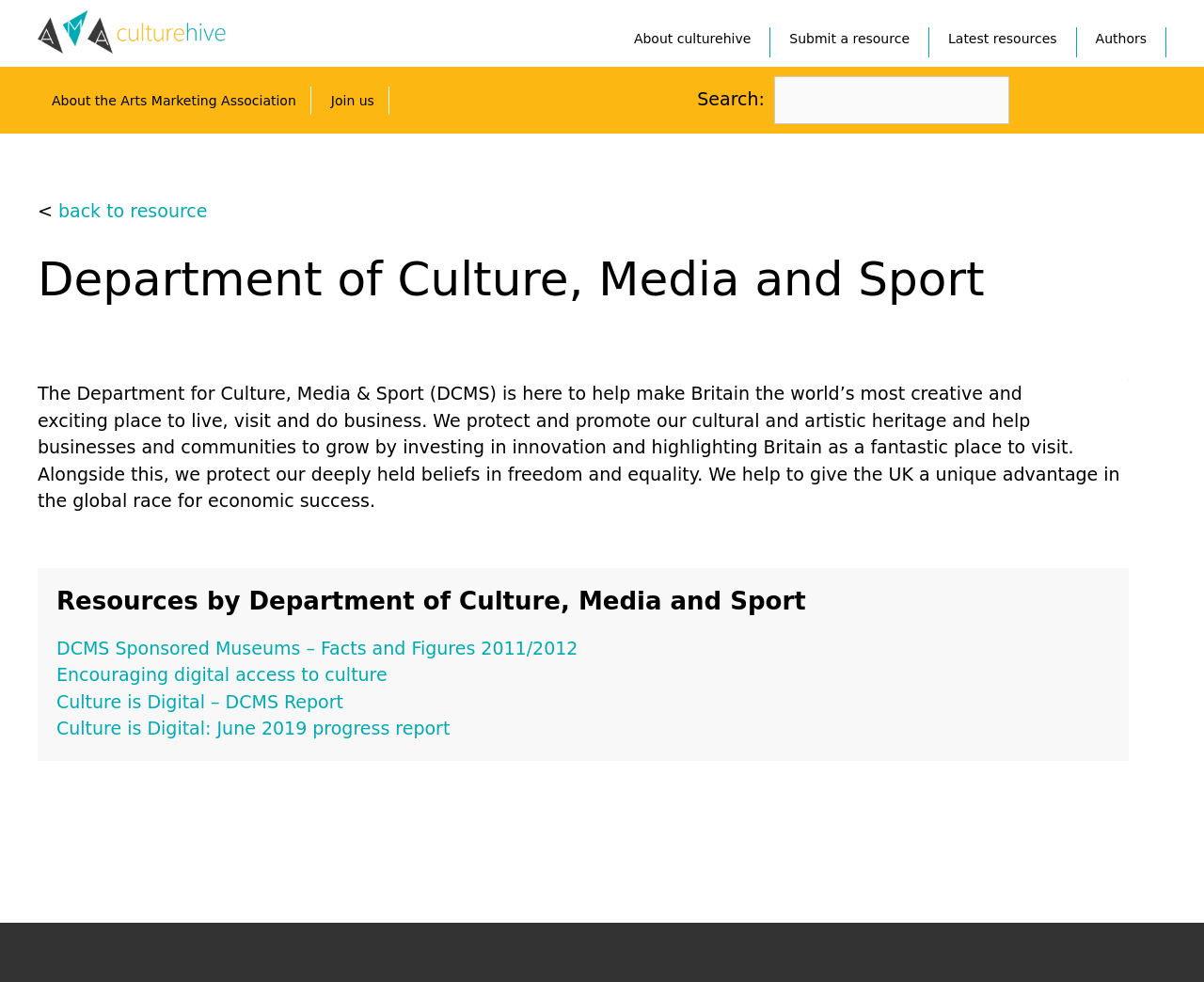Please answer the following question using a single word or phrase: 
What is the name of the department?

Department of Culture, Media and Sport